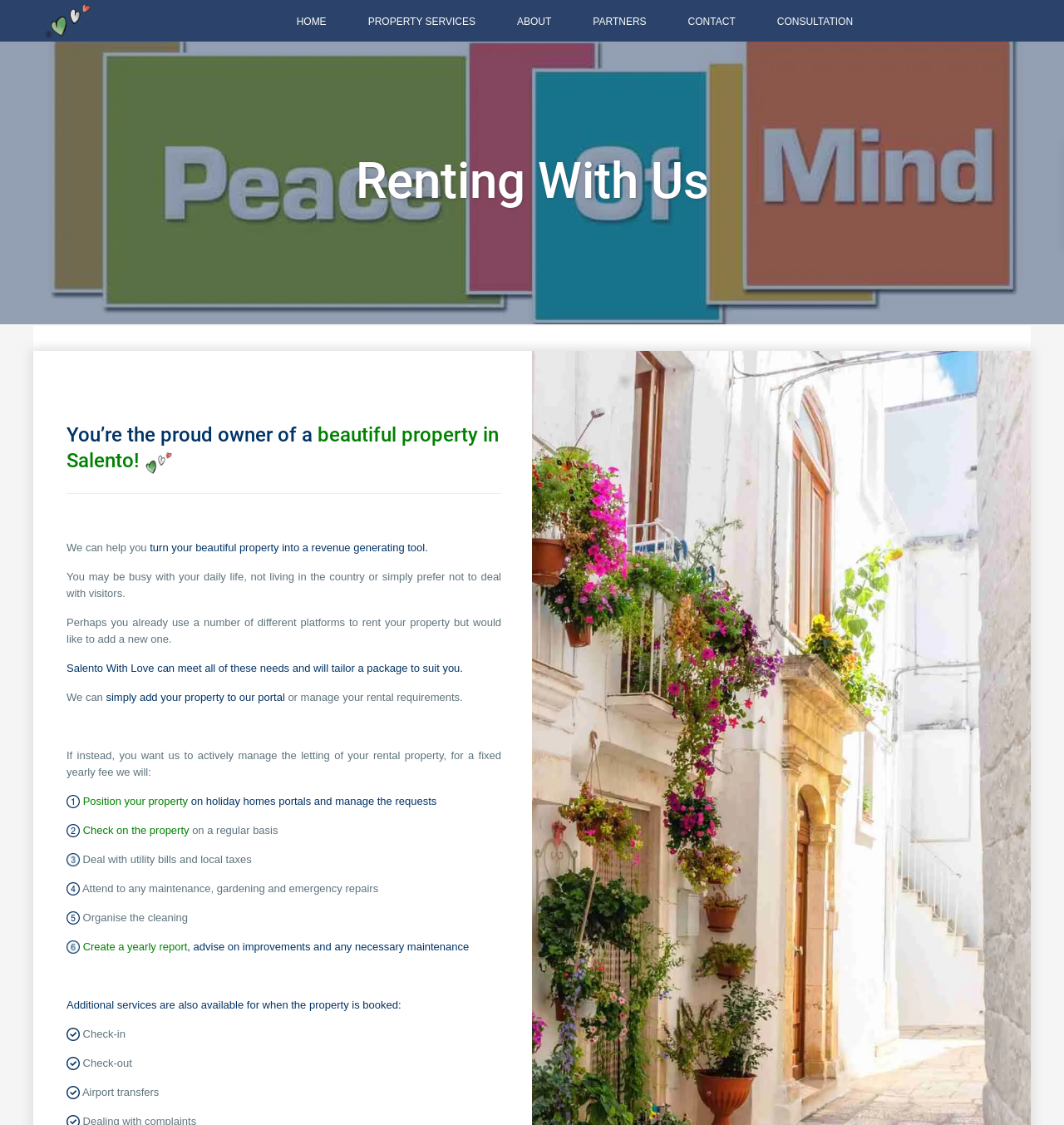What is the purpose of the company?
Give a single word or phrase as your answer by examining the image.

To help property owners